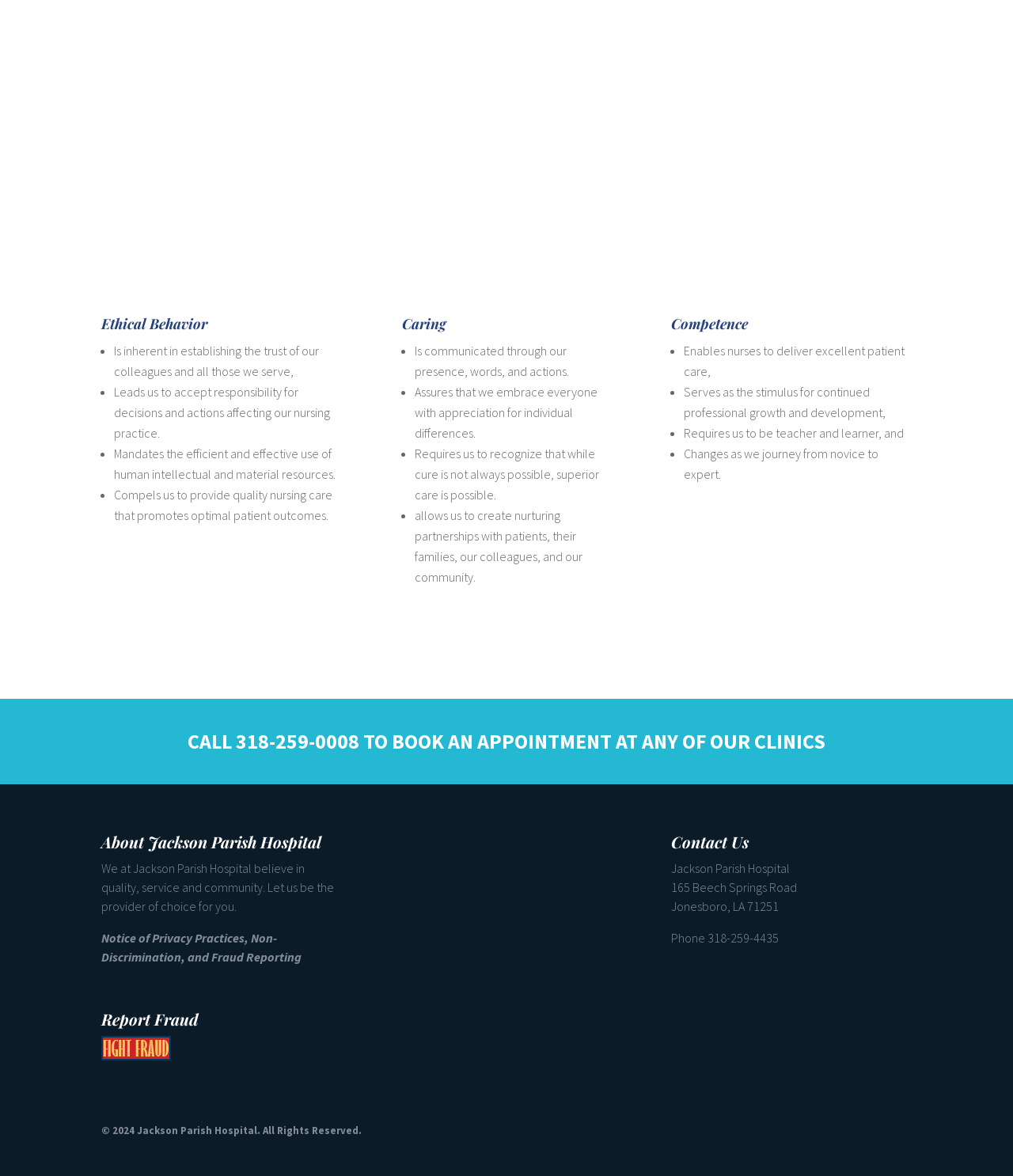What is the purpose of the Nursing Department?
Please provide an in-depth and detailed response to the question.

The purpose of the Nursing Department is to provide quality nursing care that promotes optimal patient outcomes, as stated in the bullet points under the Ethical Behavior and Competence headings on the webpage.